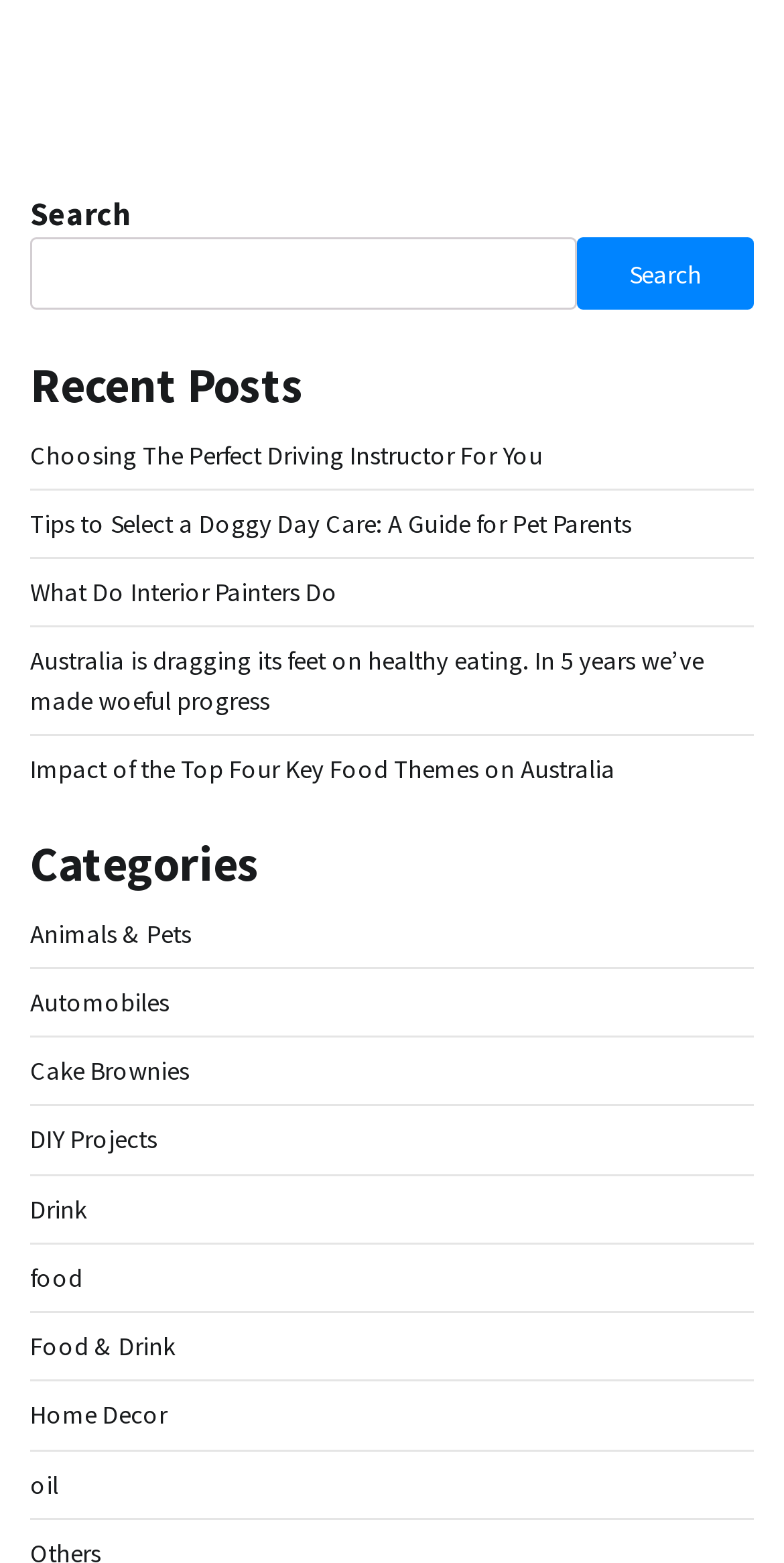Reply to the question with a single word or phrase:
How many recent posts are listed on the webpage?

5